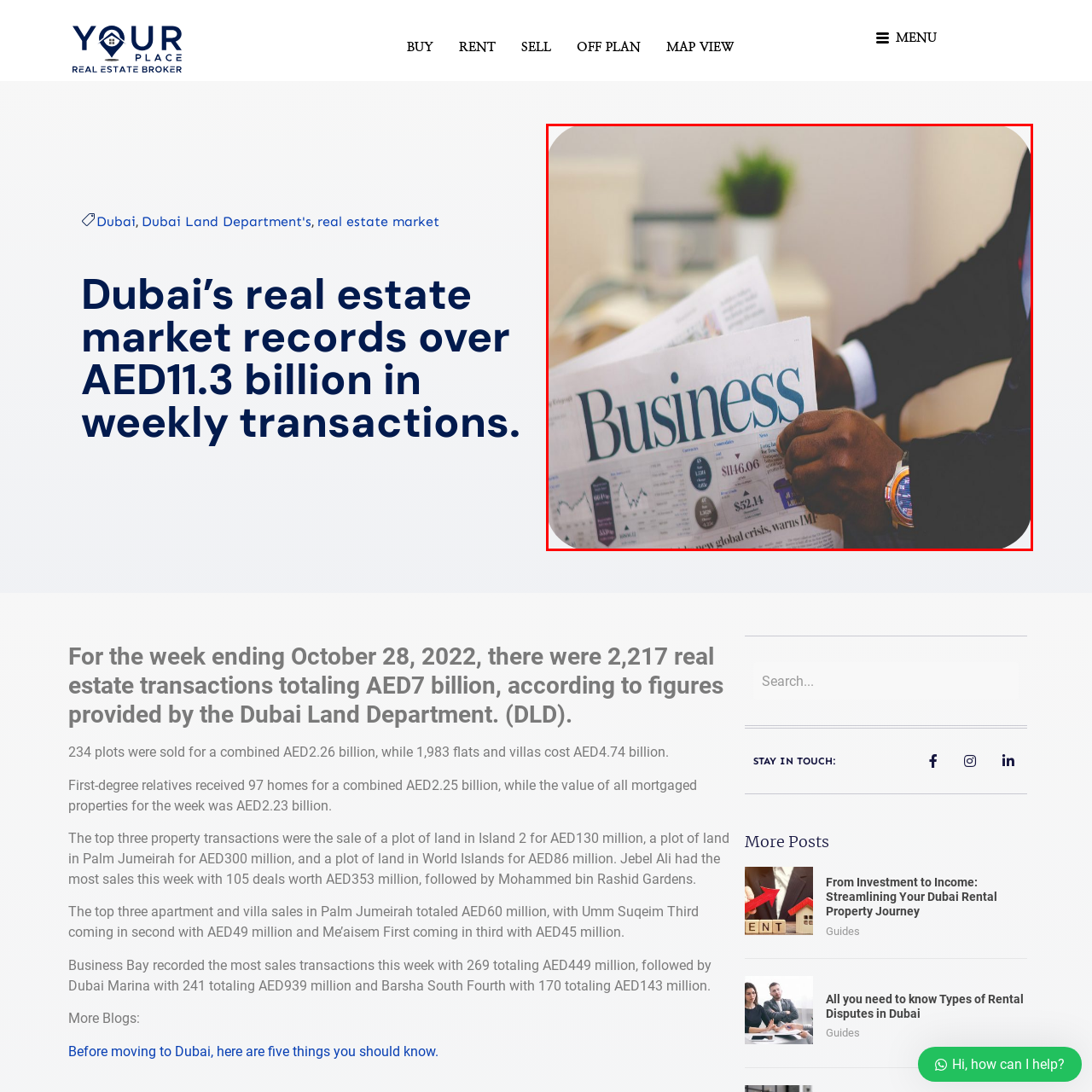What is on the individual's wrist?
View the portion of the image encircled by the red bounding box and give a one-word or short phrase answer.

A stylish watch